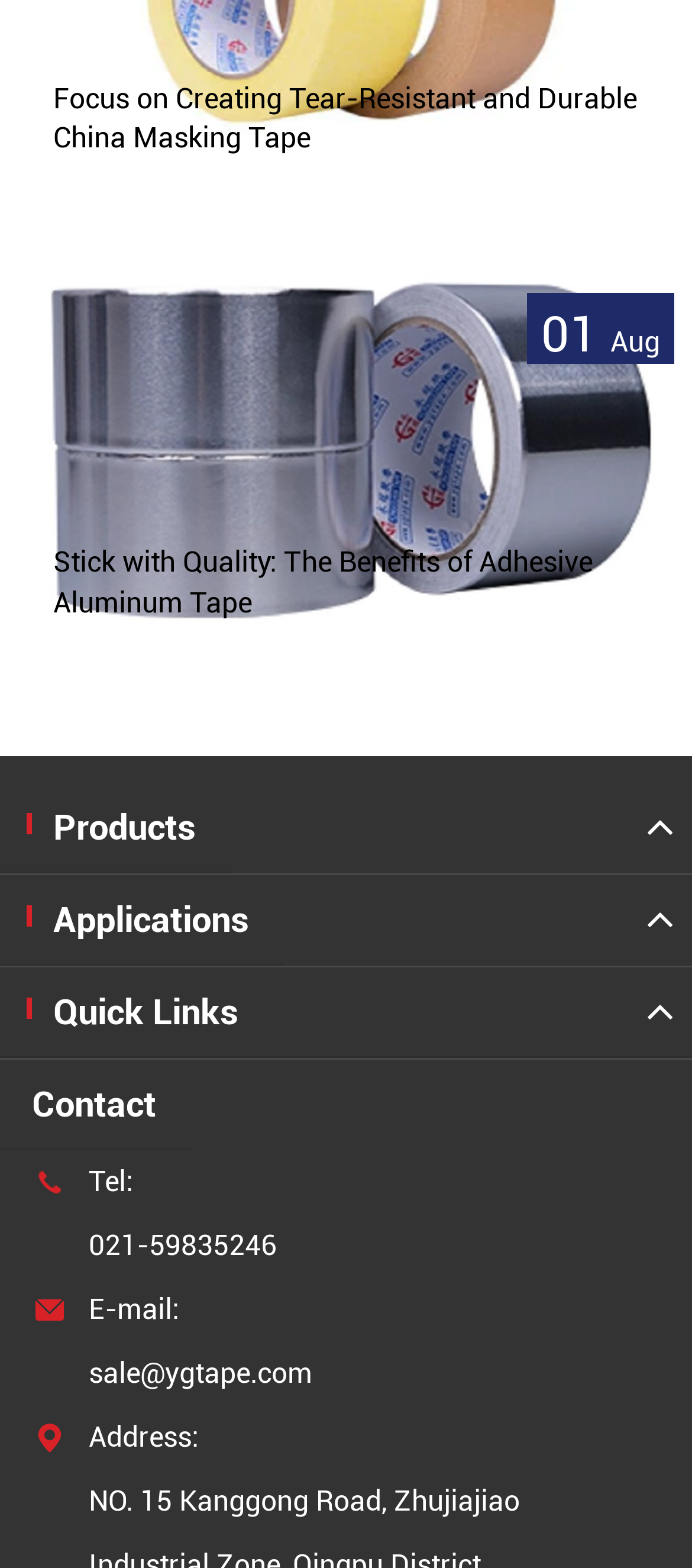Look at the image and write a detailed answer to the question: 
How many links are there in the 'Quick Links' section?

I found the 'Quick Links' section by looking for the StaticText element with text 'Quick Links'. Then, I counted the number of link elements that are children of this section, which are 'Products', 'Applications', and 'Contact'.